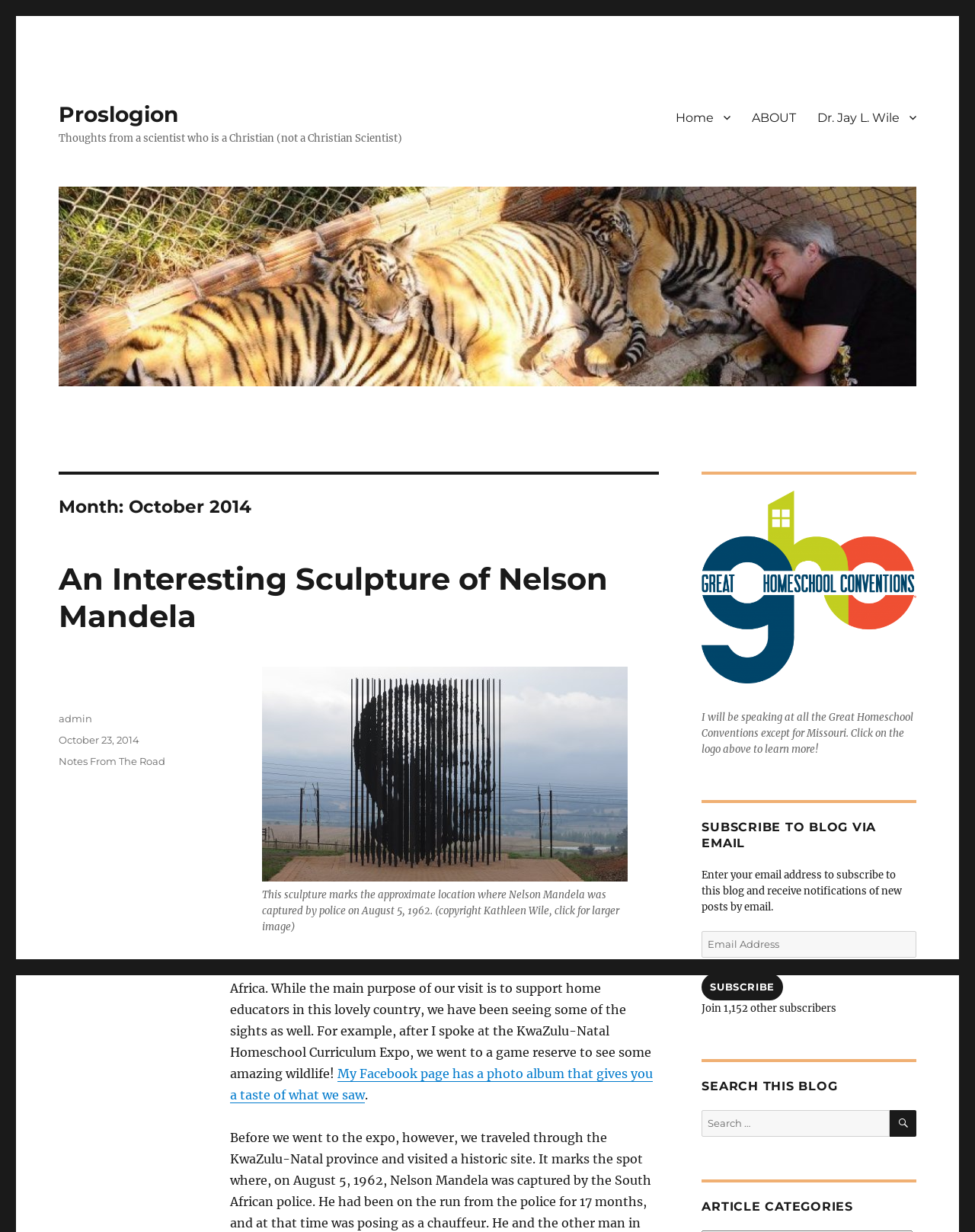How many subscribers does the blog have?
Please provide a single word or phrase based on the screenshot.

1,152